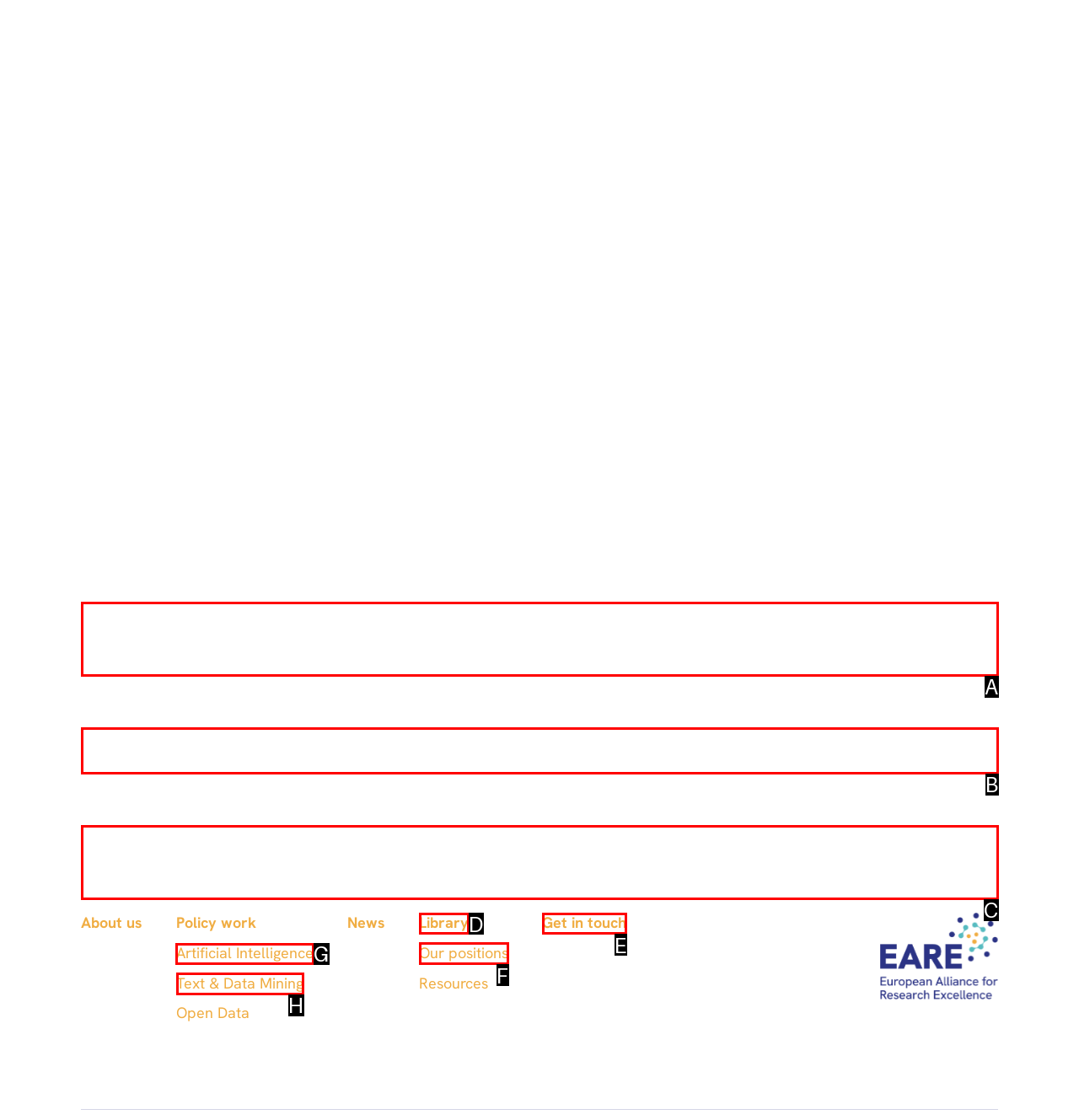Which HTML element should be clicked to complete the task: Explore 'Artificial Intelligence'? Answer with the letter of the corresponding option.

G